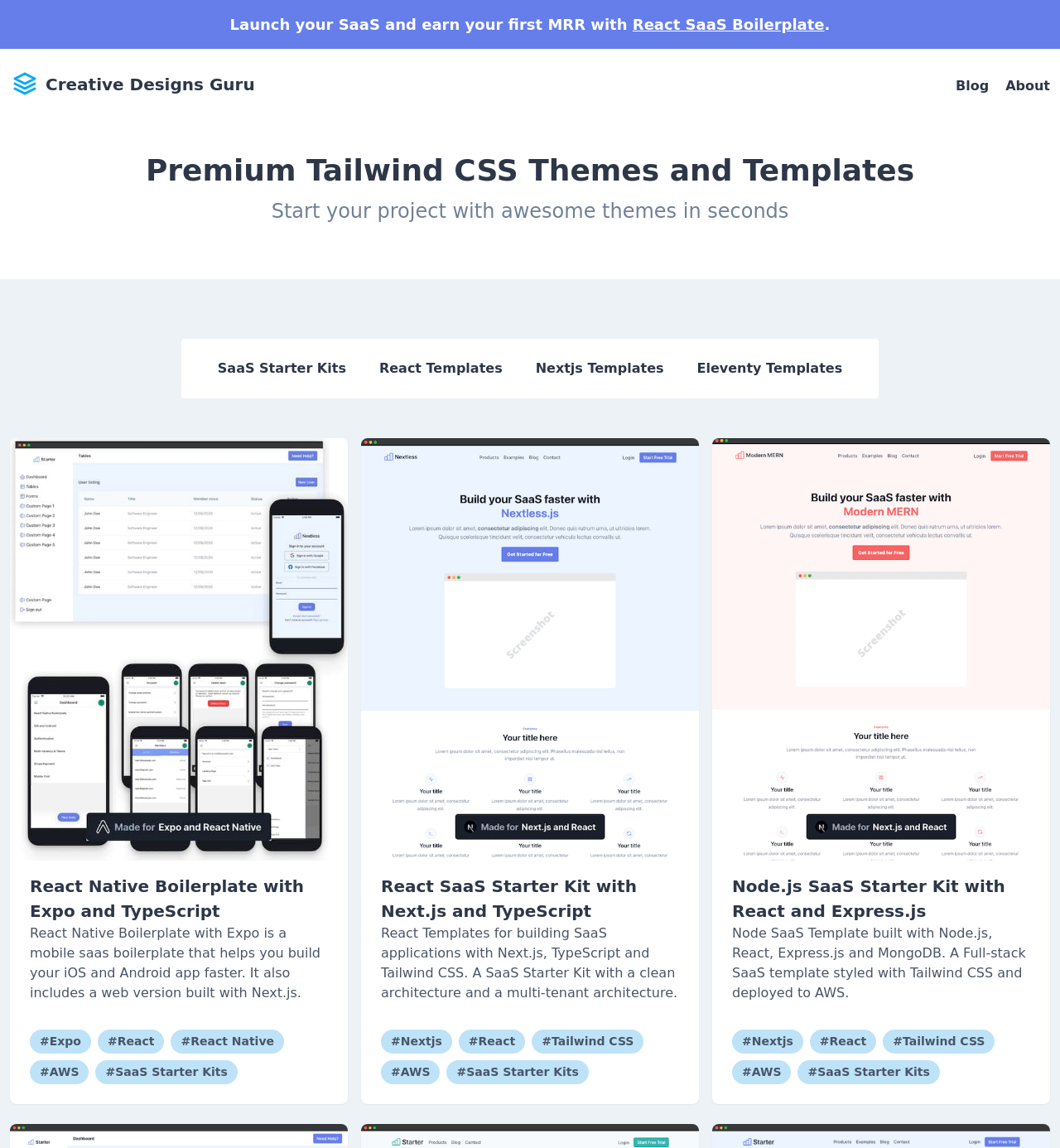Provide your answer in a single word or phrase: 
What is the URL of the 'React SaaS Boilerplate' link?

Not provided